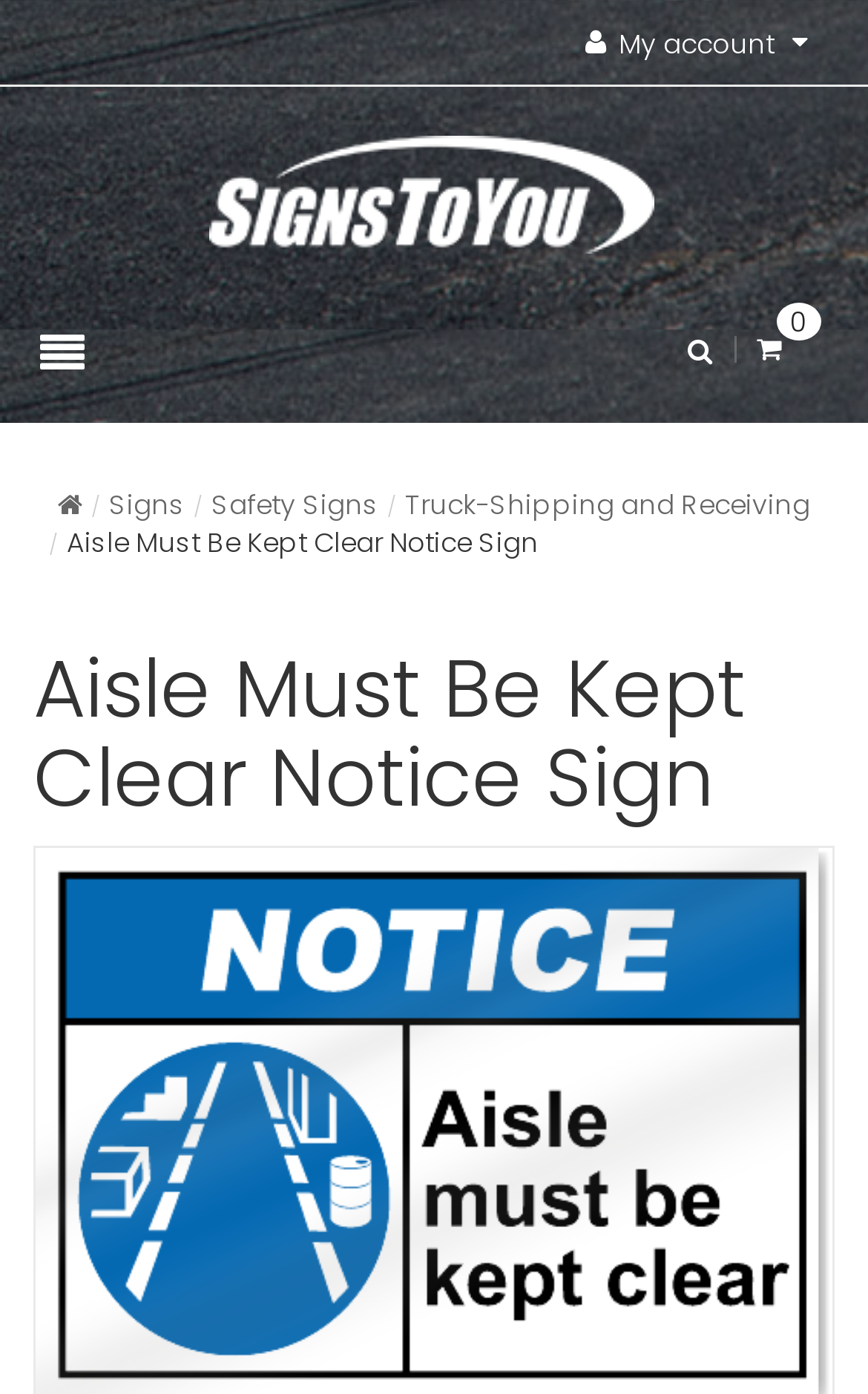How many links are in the top navigation menu?
Please look at the screenshot and answer in one word or a short phrase.

4